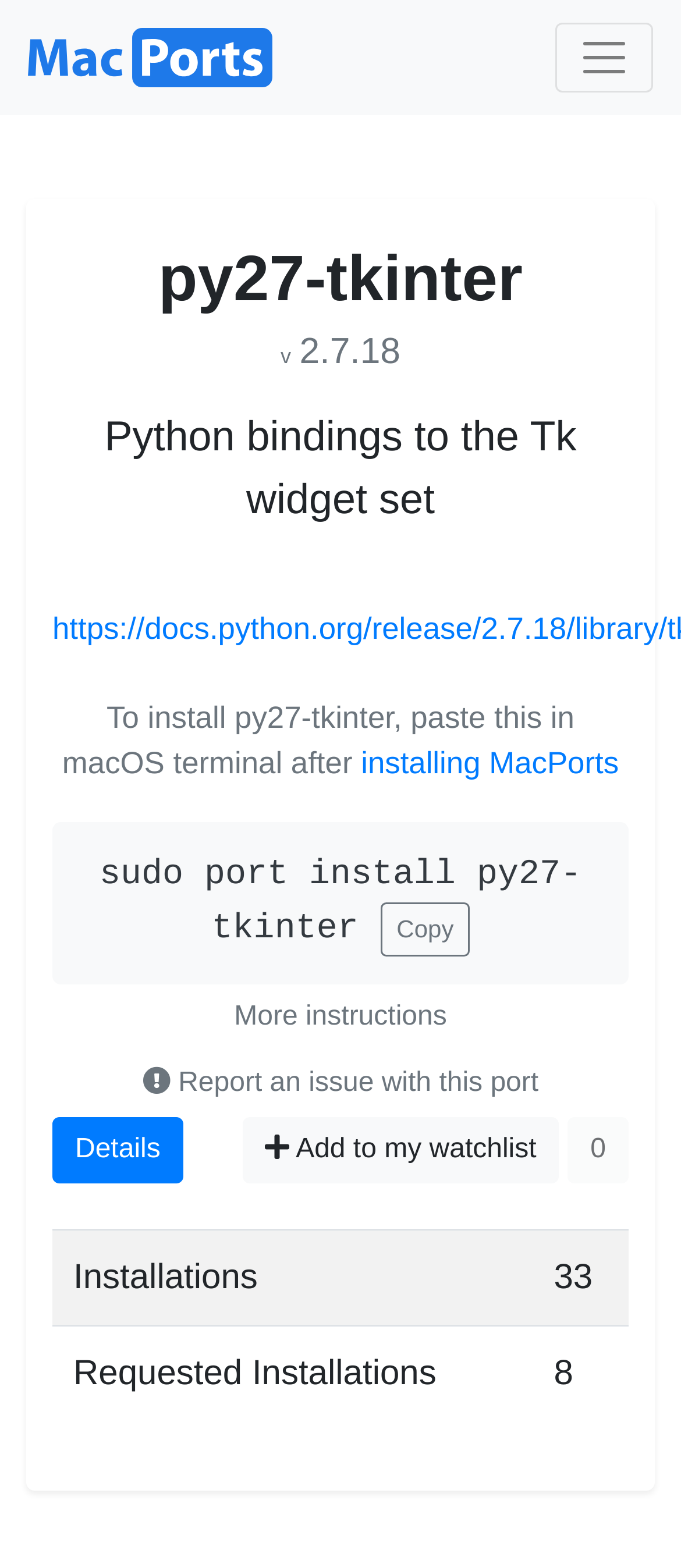What is the purpose of the 'Copy' button?
Please look at the screenshot and answer using one word or phrase.

Copy the installation command